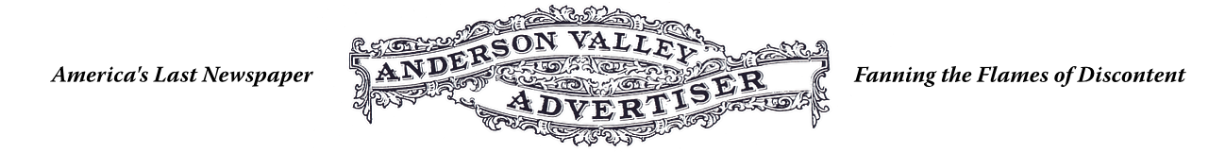What is the slogan of the newspaper?
Based on the image, please offer an in-depth response to the question.

Beneath the title of the newspaper, the slogan 'America's Last Newspaper' is written, emphasizing its unique position in the media landscape.